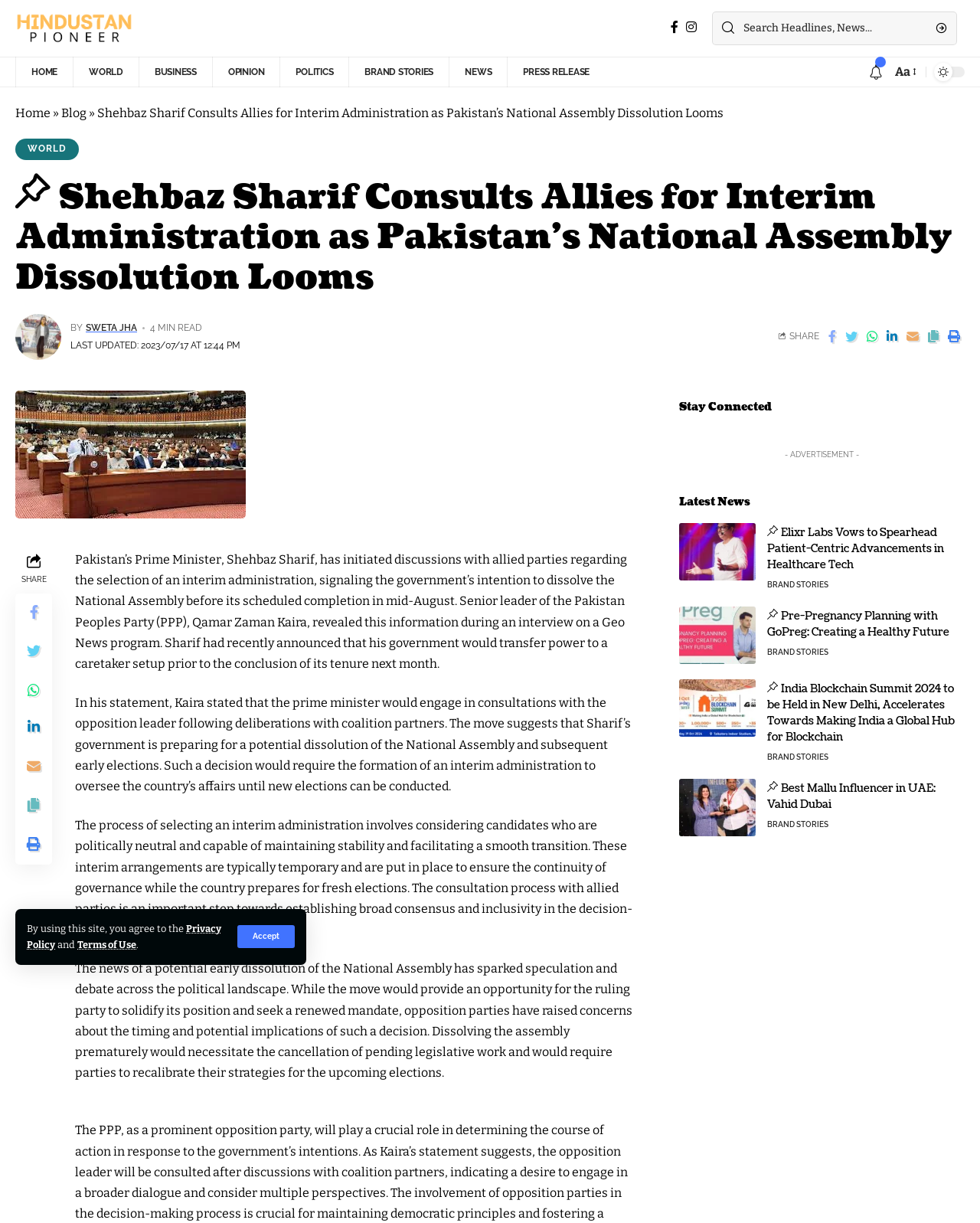Explain in detail what you observe on this webpage.

This webpage is an article from Hindustan Pioneer, a news website. At the top, there is a logo and a navigation menu with links to different sections such as HOME, WORLD, BUSINESS, OPINION, POLITICS, and BRAND STORIES. Below the navigation menu, there is a search bar and a button to accept the website's terms and conditions.

The main article is titled "Shehbaz Sharif Consults Allies for Interim Administration as Pakistan's National Assembly Dissolution Looms" and is written by Sweta Jha. The article discusses Pakistan's Prime Minister Shehbaz Sharif's plans to dissolve the National Assembly and hold early elections. There is an image of Shehbaz Sharif accompanying the article.

The article is divided into four paragraphs, each discussing different aspects of the situation, including the potential implications of dissolving the National Assembly and the role of the opposition parties. There are also social media sharing links and a timestamp indicating when the article was last updated.

Below the main article, there are several other news articles and brand stories, each with a heading and a brief summary. These articles appear to be related to technology, healthcare, and business. There is also an advertisement on the page.

At the bottom of the page, there is a section titled "Stay Connected" and another section titled "Latest News", which lists several news articles.